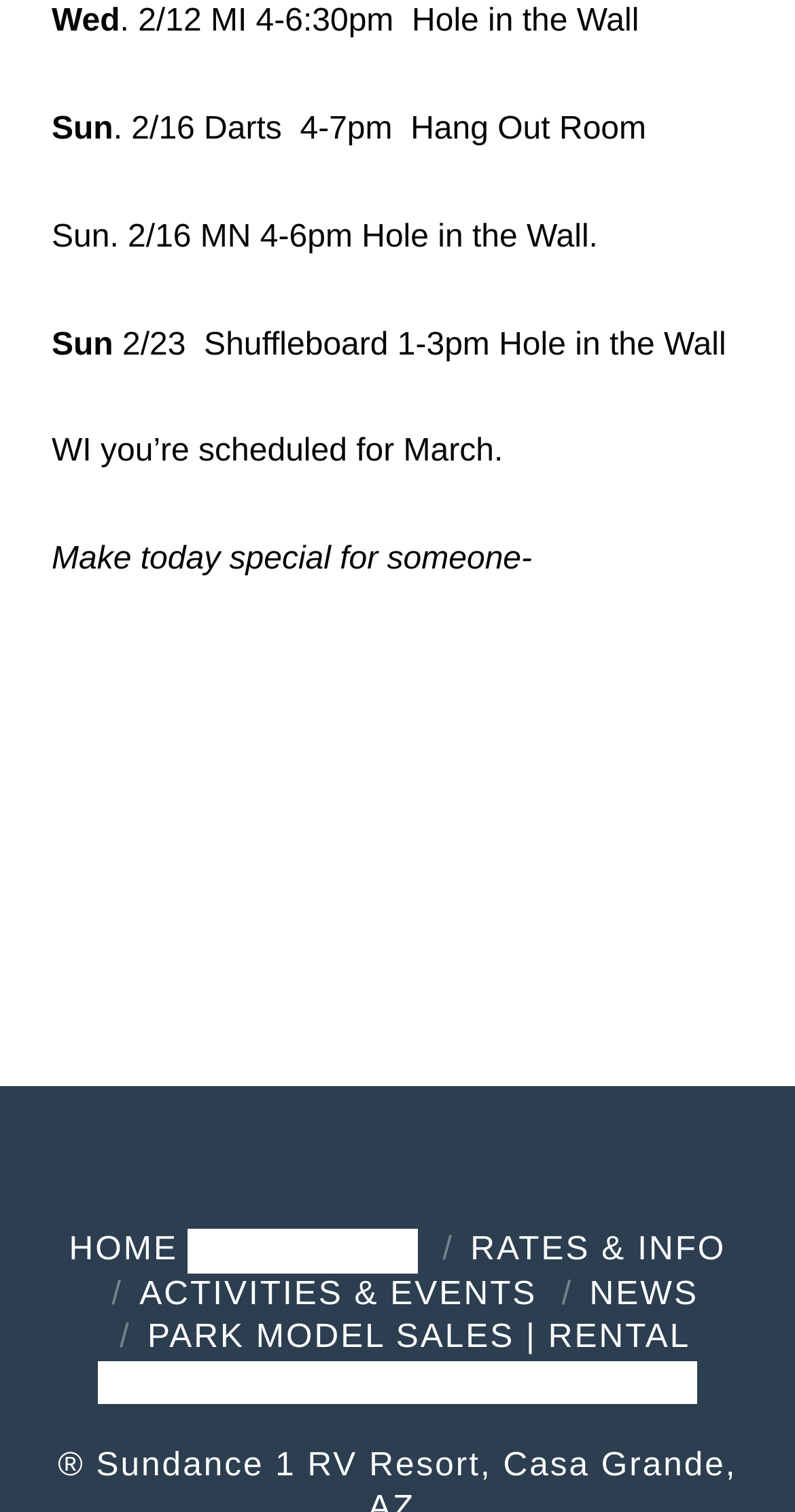Give a succinct answer to this question in a single word or phrase: 
How many links are there in the navigation menu?

7